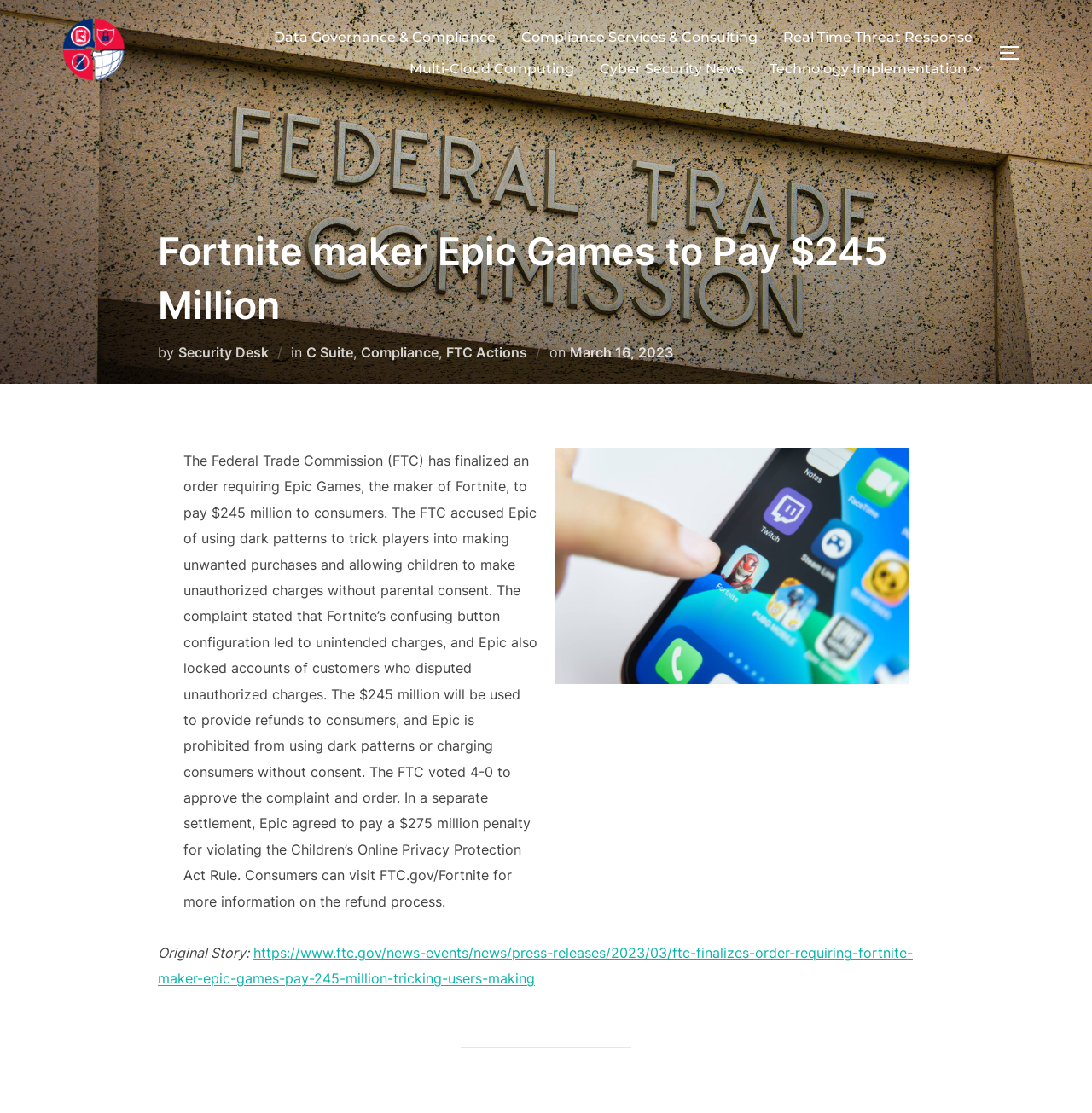Using details from the image, please answer the following question comprehensively:
What is the name of the game mentioned in the article?

The name of the game can be found in the main heading of the article, which reads 'Fortnite maker Epic Games to Pay $245 Million'. Additionally, it is mentioned in the article body as 'the maker of Fortnite'.